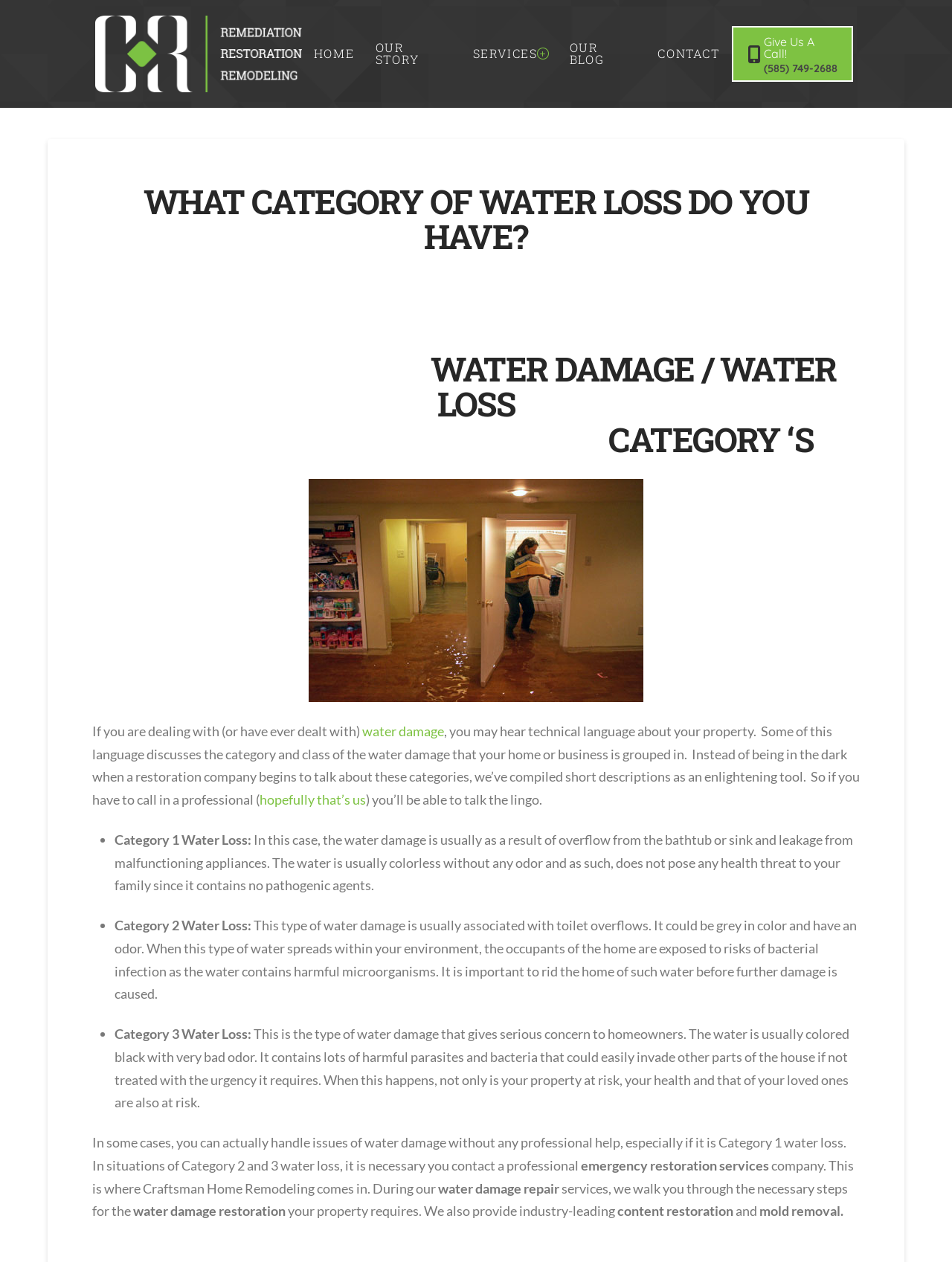Identify the main title of the webpage and generate its text content.

WHAT CATEGORY OF WATER LOSS DO YOU HAVE?